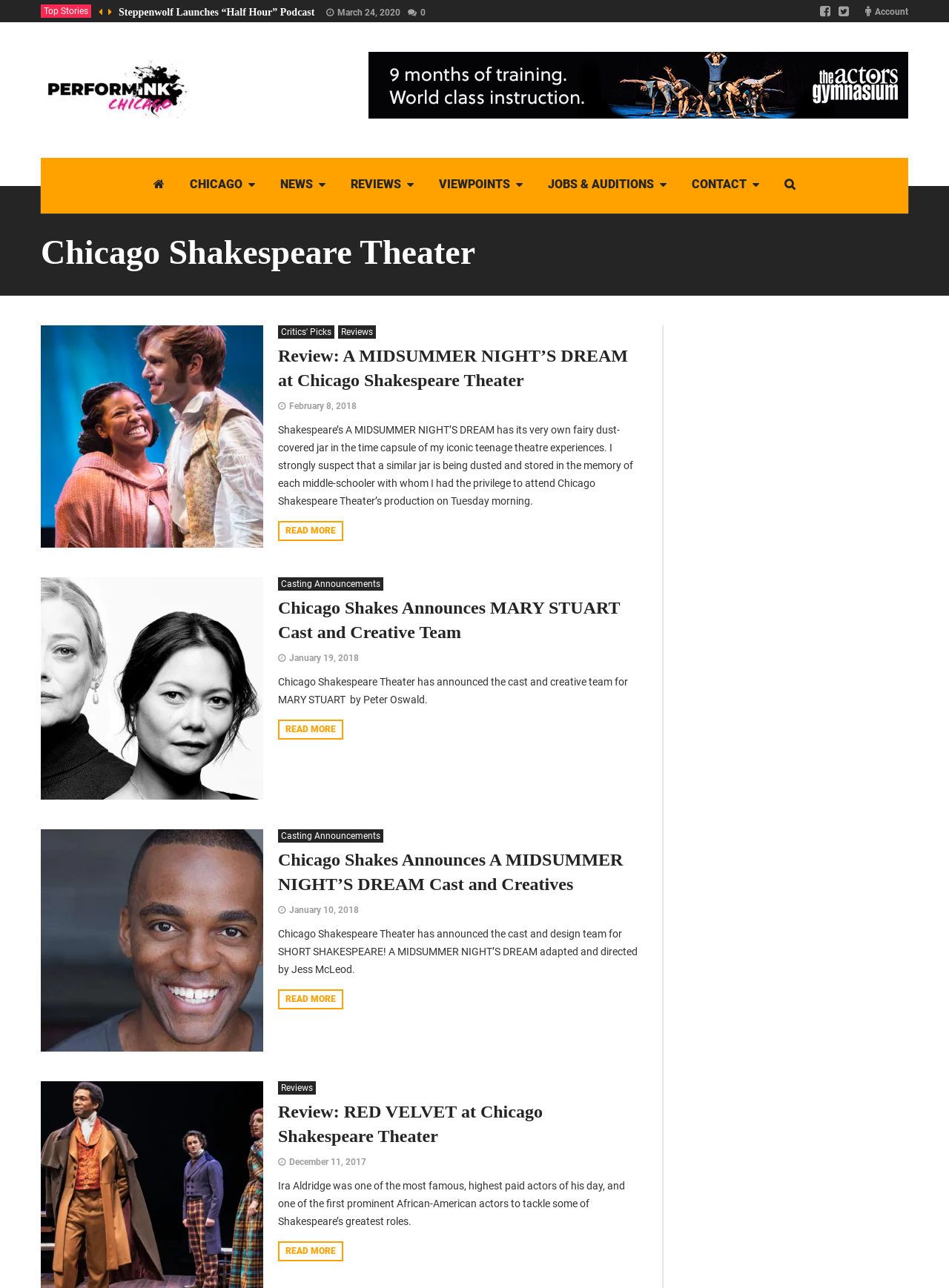How many articles are on this page?
Look at the image and respond with a single word or a short phrase.

5